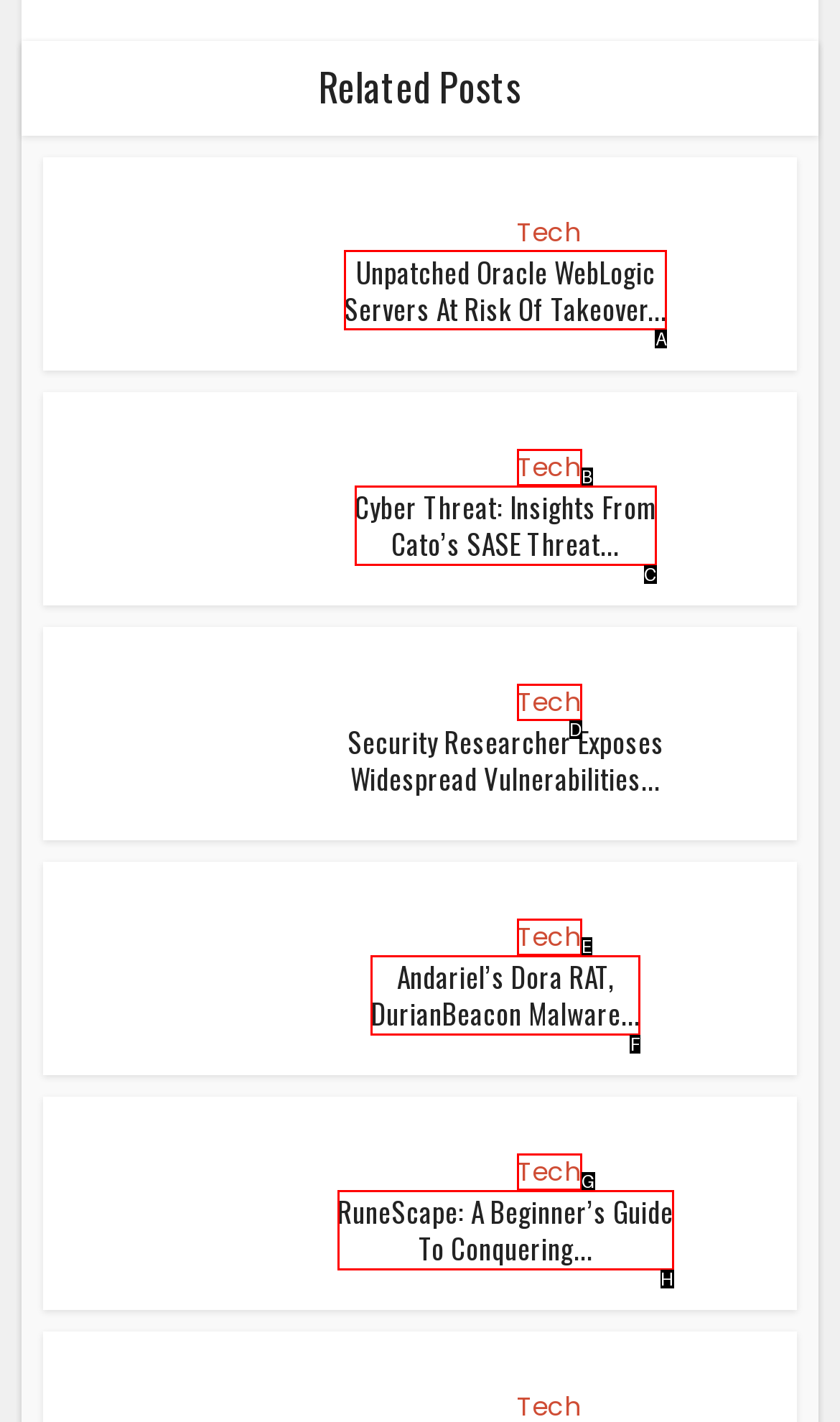Tell me which option I should click to complete the following task: View article about Unpatched Oracle WebLogic Servers Answer with the option's letter from the given choices directly.

A